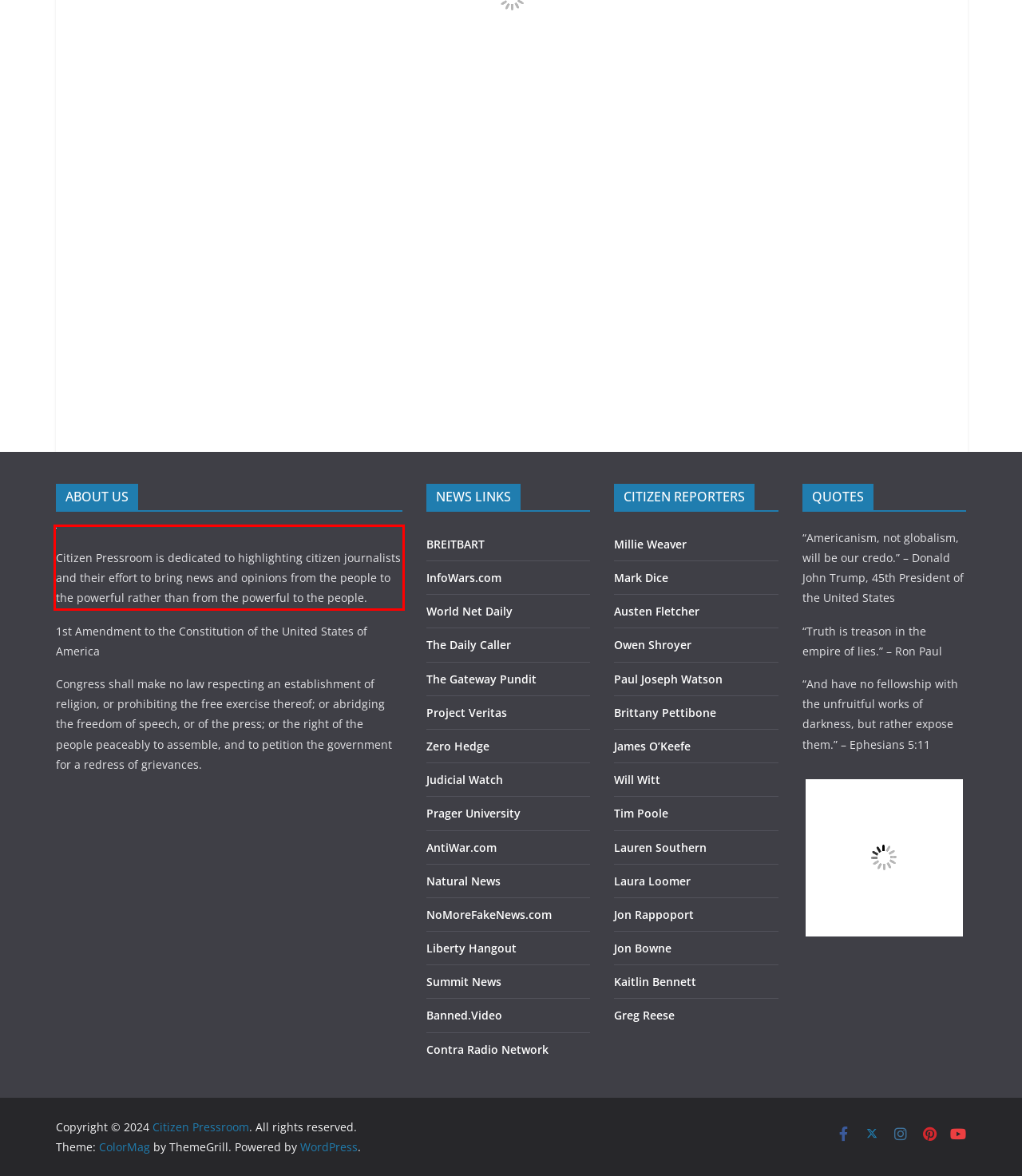Analyze the red bounding box in the provided webpage screenshot and generate the text content contained within.

Citizen Pressroom is dedicated to highlighting citizen journalists and their effort to bring news and opinions from the people to the powerful rather than from the powerful to the people.